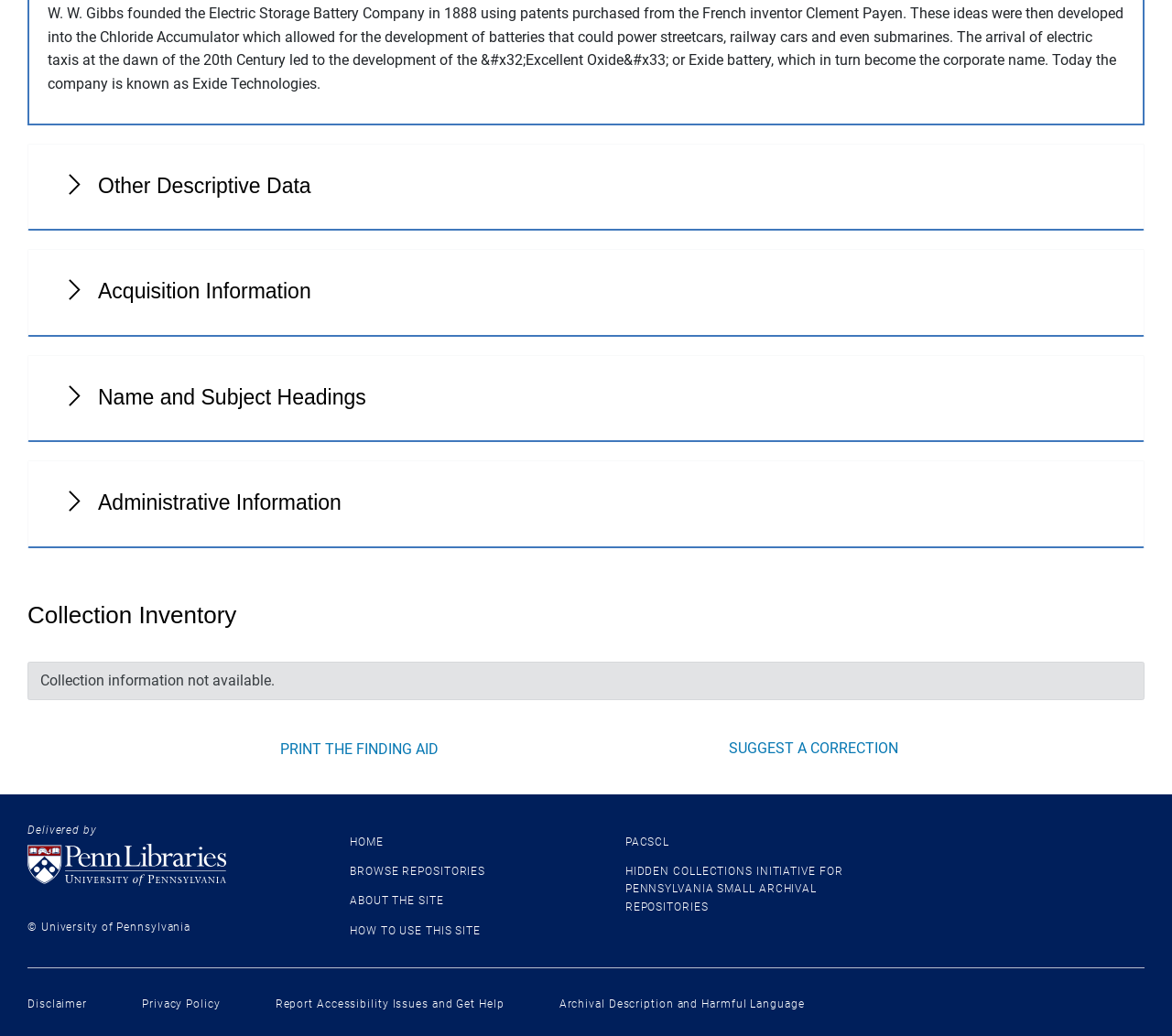Please specify the bounding box coordinates for the clickable region that will help you carry out the instruction: "Join the community on Slack".

None